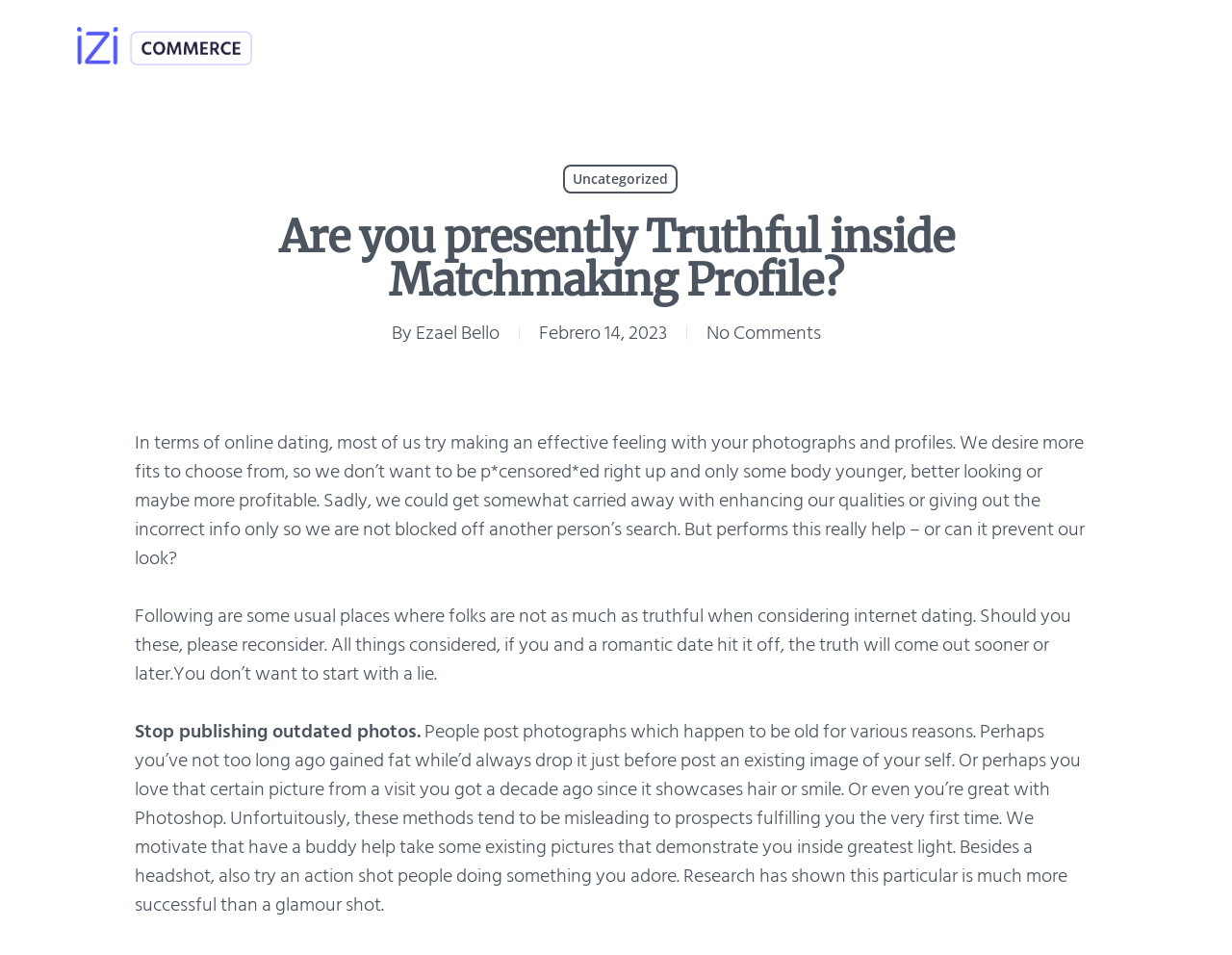Please find and provide the title of the webpage.

Are you presently Truthful inside Matchmaking Profile?